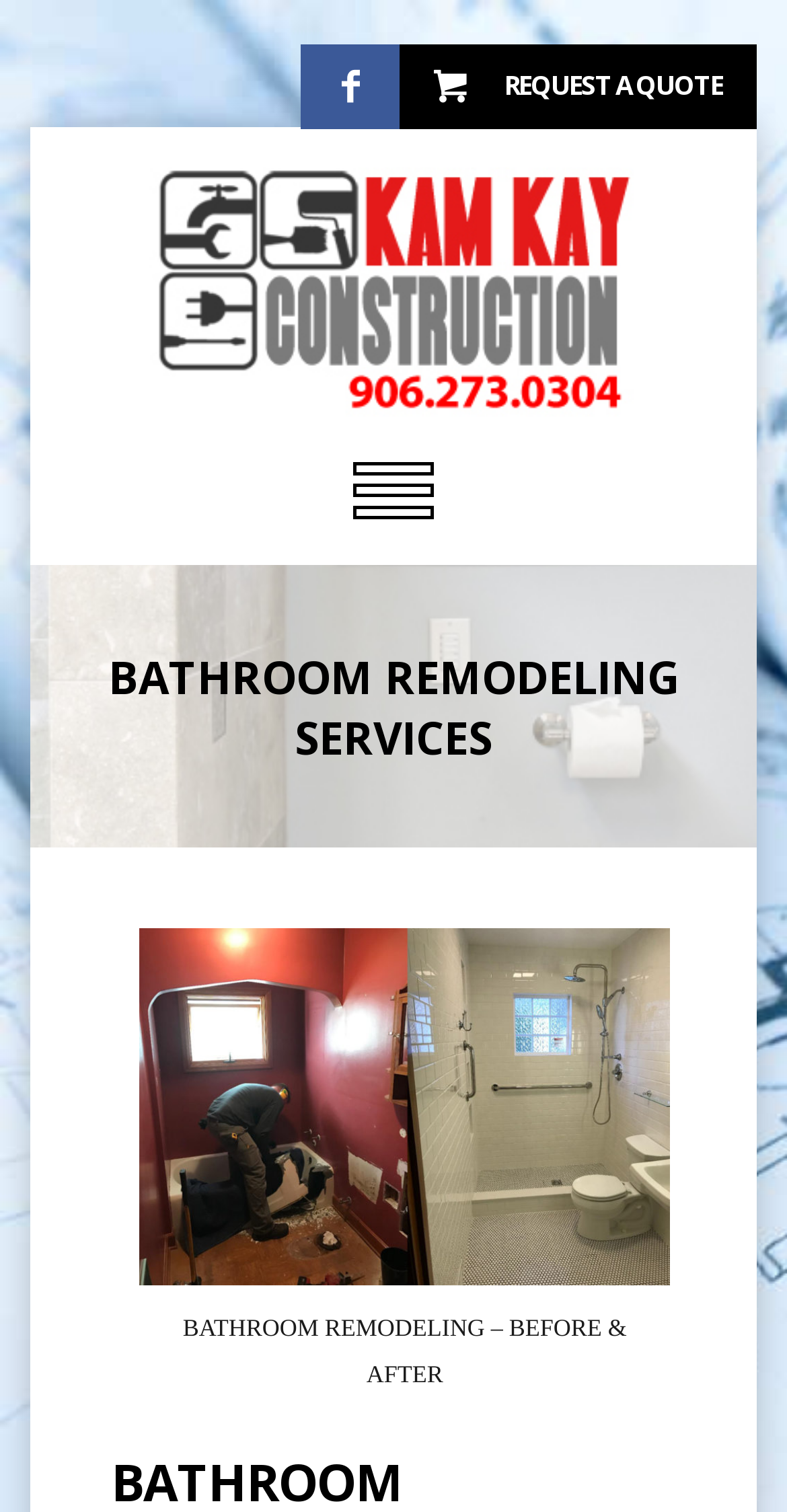Given the description of a UI element: "REQUEST A QUOTE", identify the bounding box coordinates of the matching element in the webpage screenshot.

[0.507, 0.029, 0.962, 0.085]